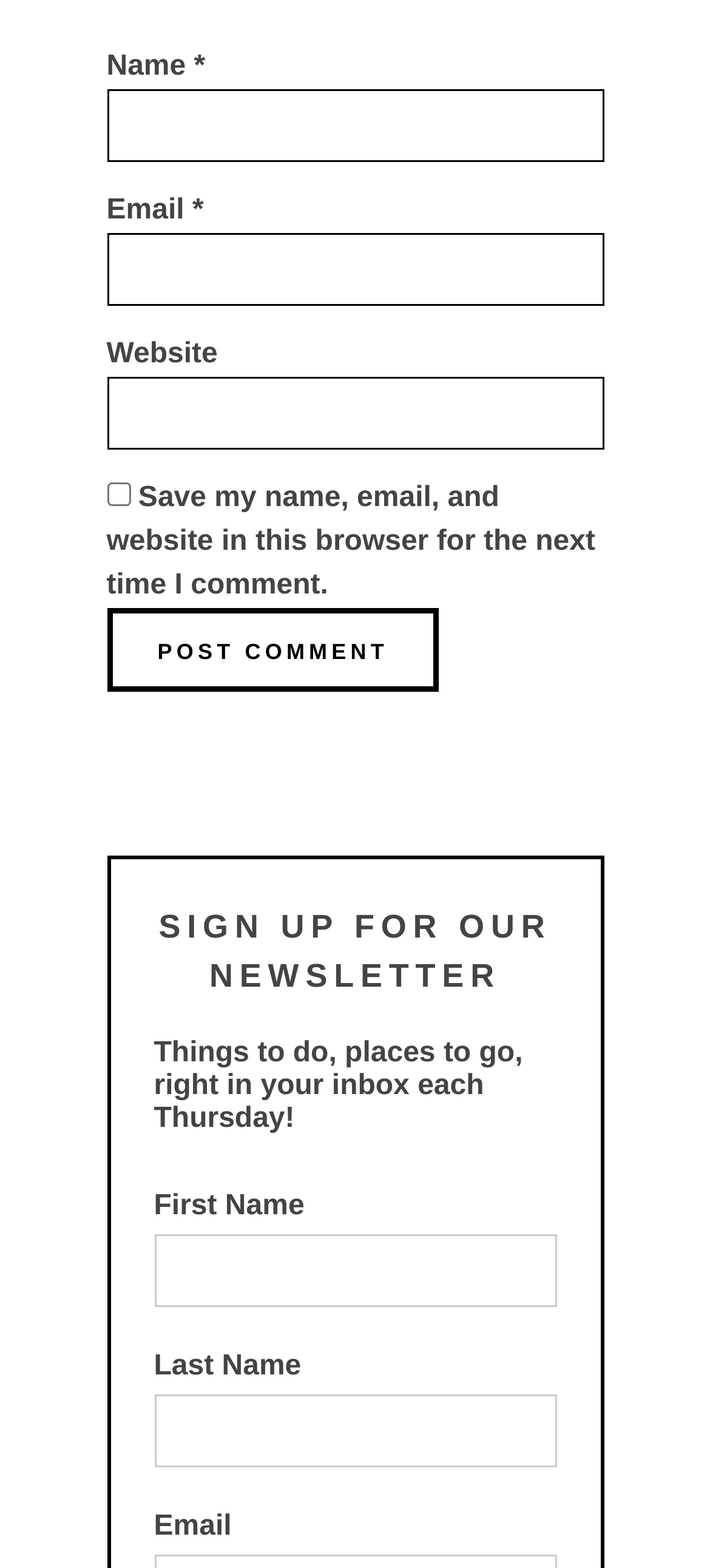Carefully examine the image and provide an in-depth answer to the question: What information is required for the newsletter?

The newsletter sign-up section has three fields: First Name, Last Name, and Email, all of which are marked as required. This suggests that users need to provide these three pieces of information to sign up for the newsletter.